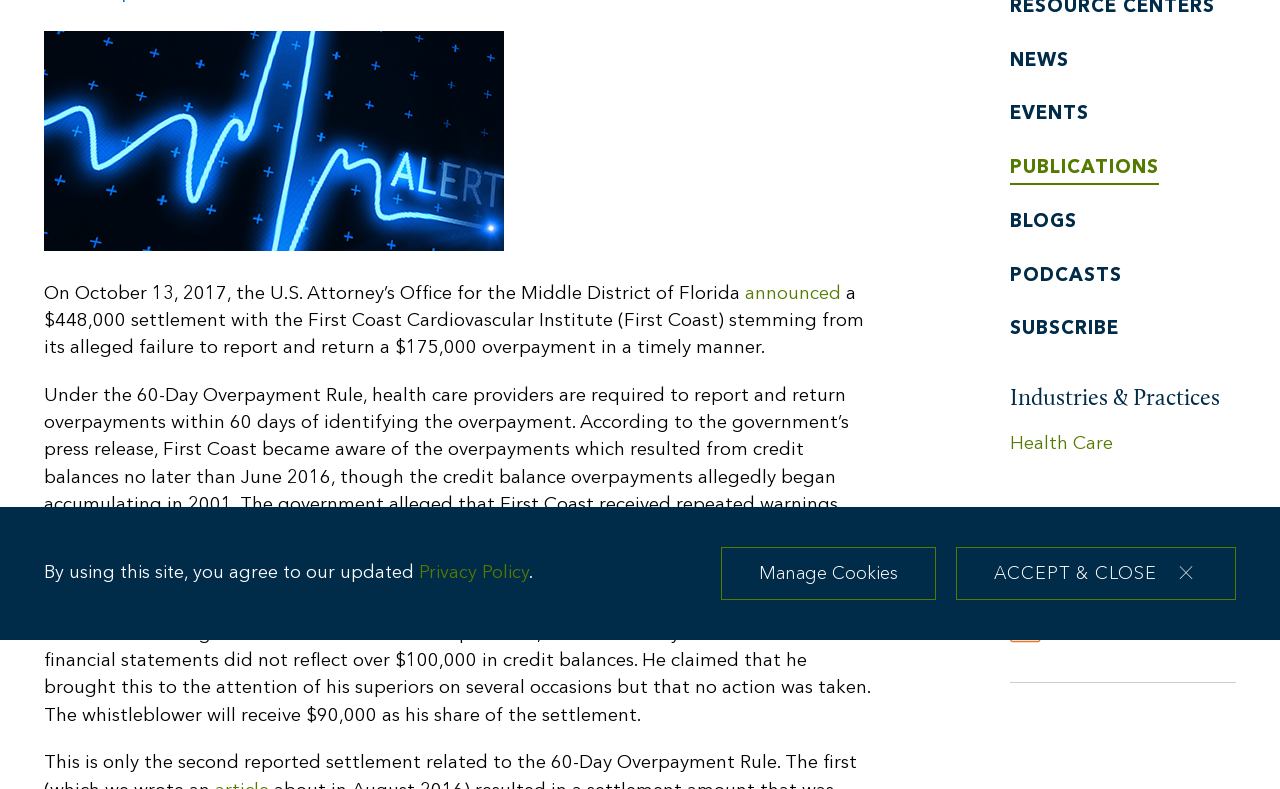Using the provided description Accept & Close, find the bounding box coordinates for the UI element. Provide the coordinates in (top-left x, top-left y, bottom-right x, bottom-right y) format, ensuring all values are between 0 and 1.

[0.747, 0.694, 0.966, 0.76]